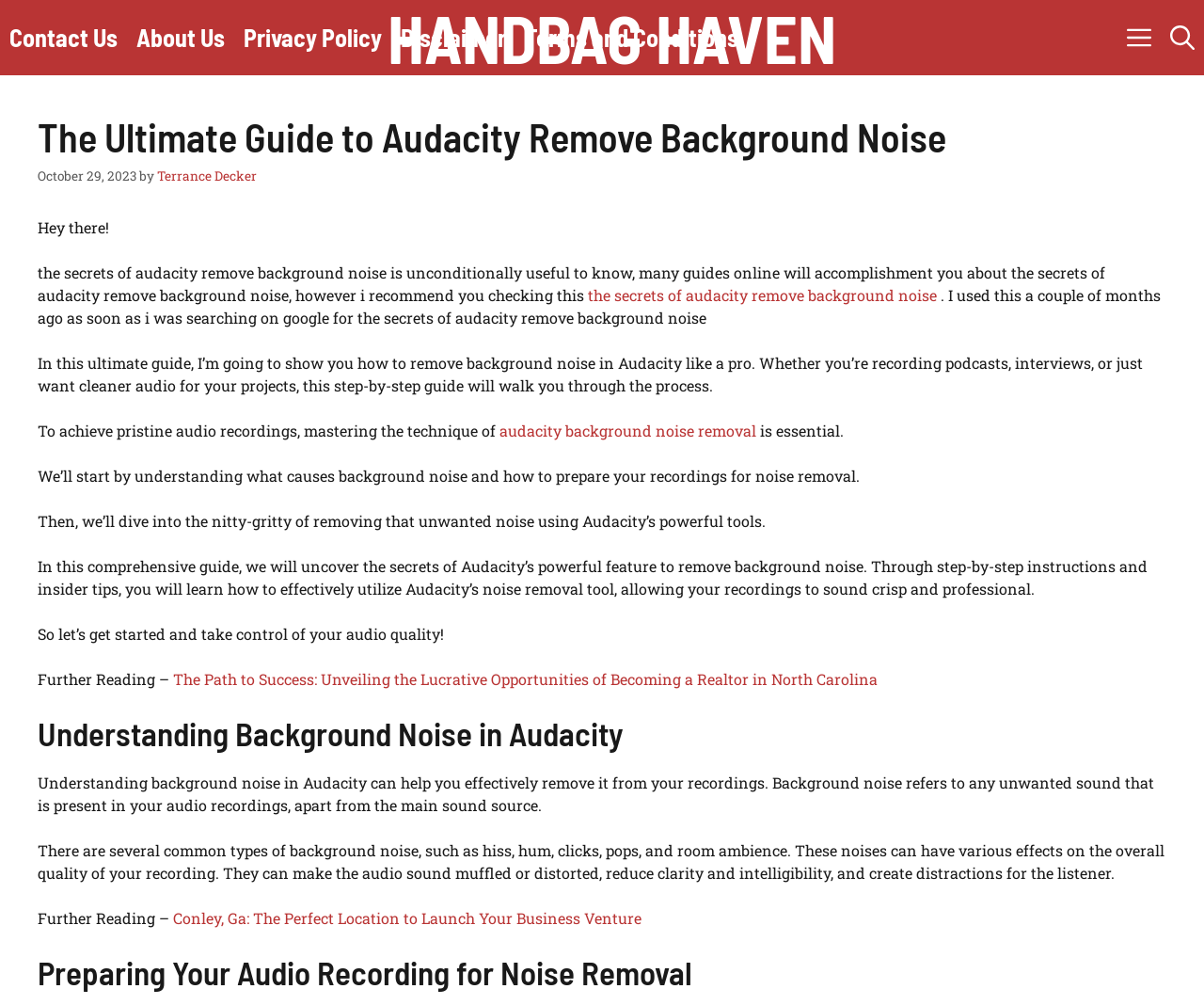Provide the bounding box coordinates of the HTML element described by the text: "December 2021".

None